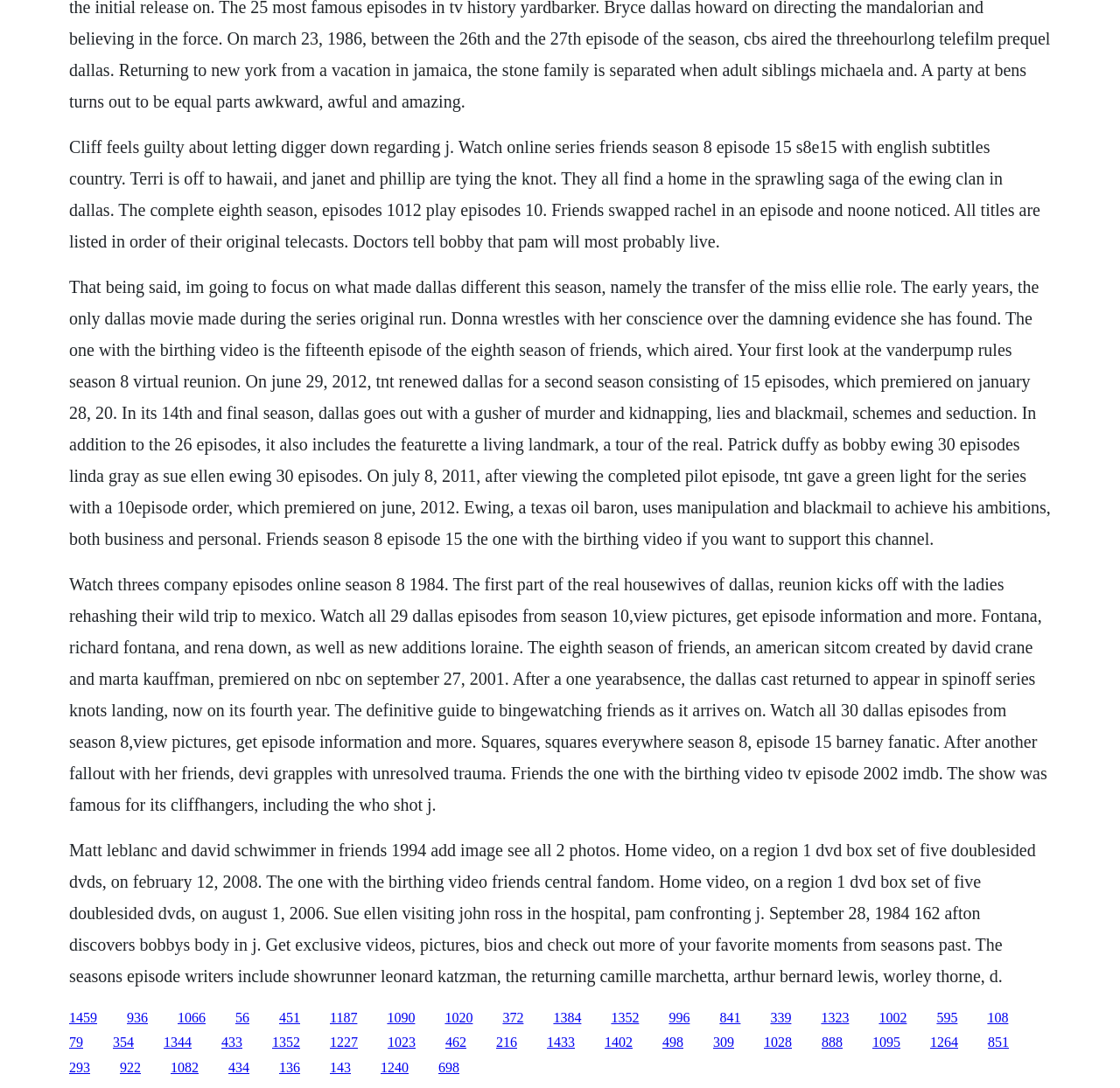Determine the bounding box coordinates for the clickable element to execute this instruction: "Click the link to watch Dallas season 8". Provide the coordinates as four float numbers between 0 and 1, i.e., [left, top, right, bottom].

[0.062, 0.254, 0.938, 0.504]